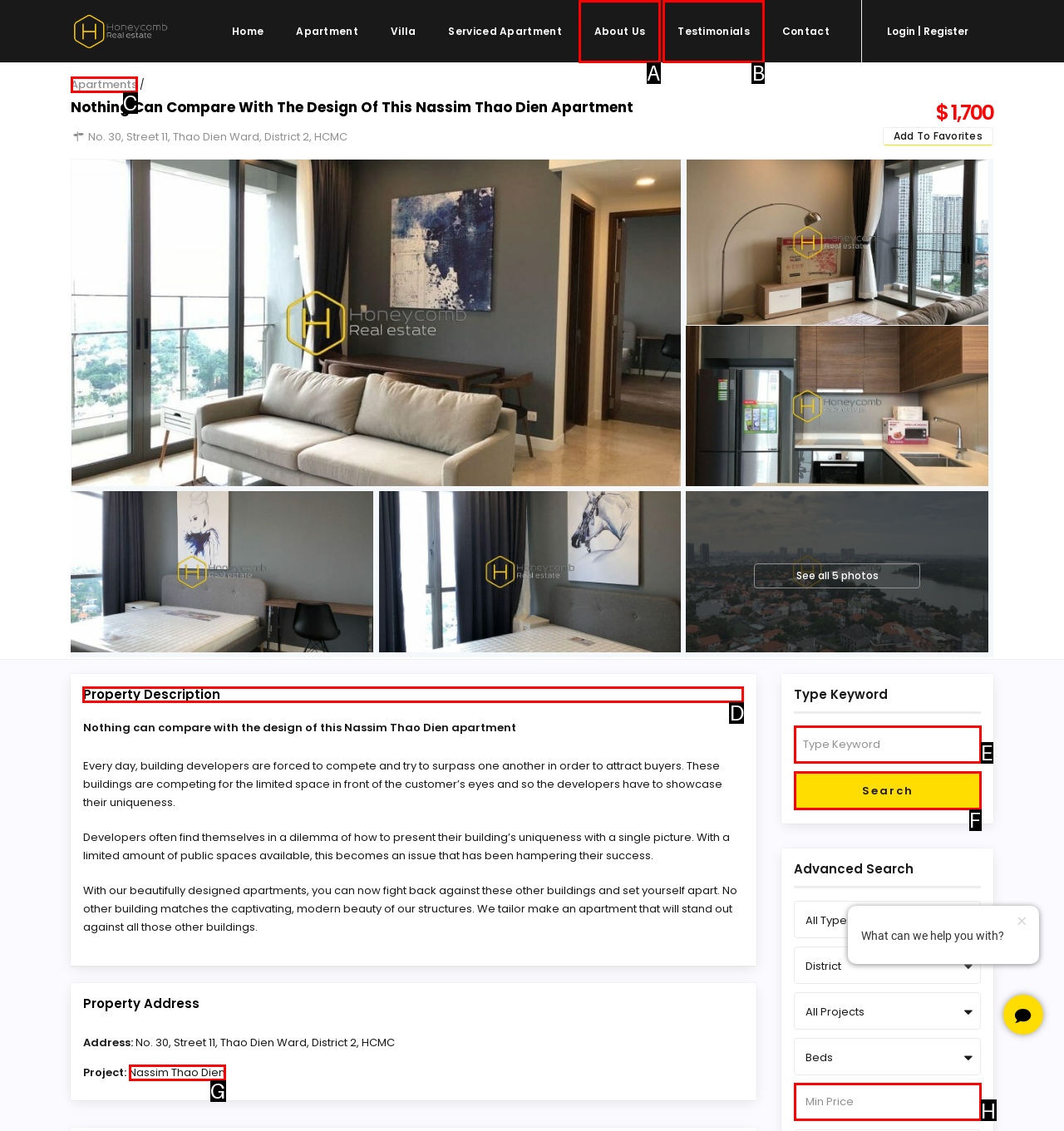Which lettered option should be clicked to achieve the task: View property details? Choose from the given choices.

D